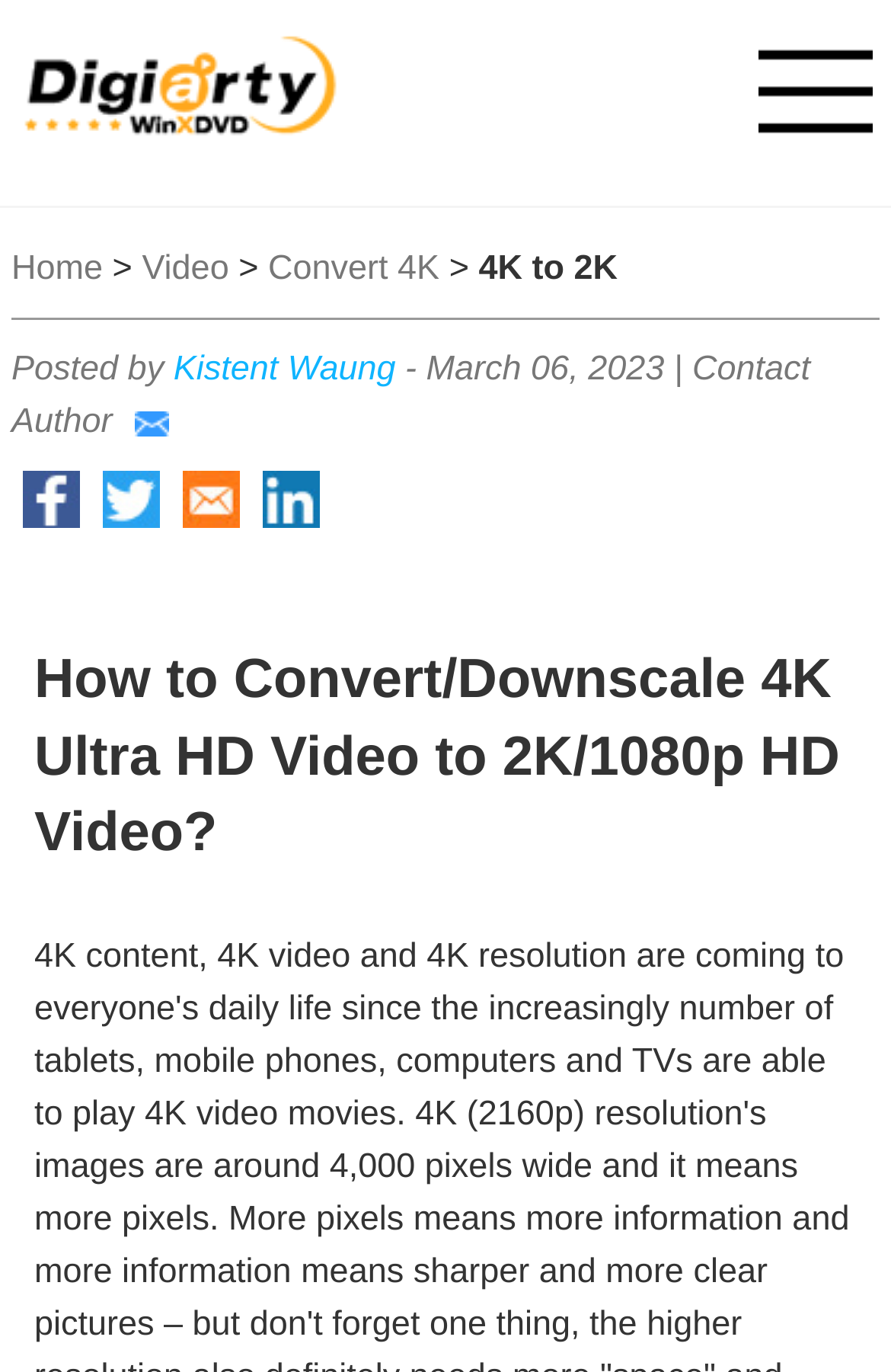Provide a short answer to the following question with just one word or phrase: When was the article posted?

March 06, 2023